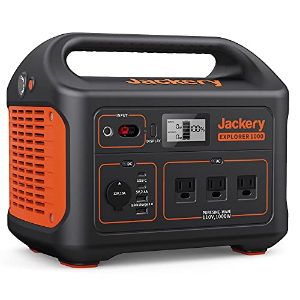How many AC outlets does the power station have?
Can you provide an in-depth and detailed response to the question?

According to the caption, the Jackery Explorer 1000 has three 1000W AC outlets, which enable it to power multiple devices at the same time.